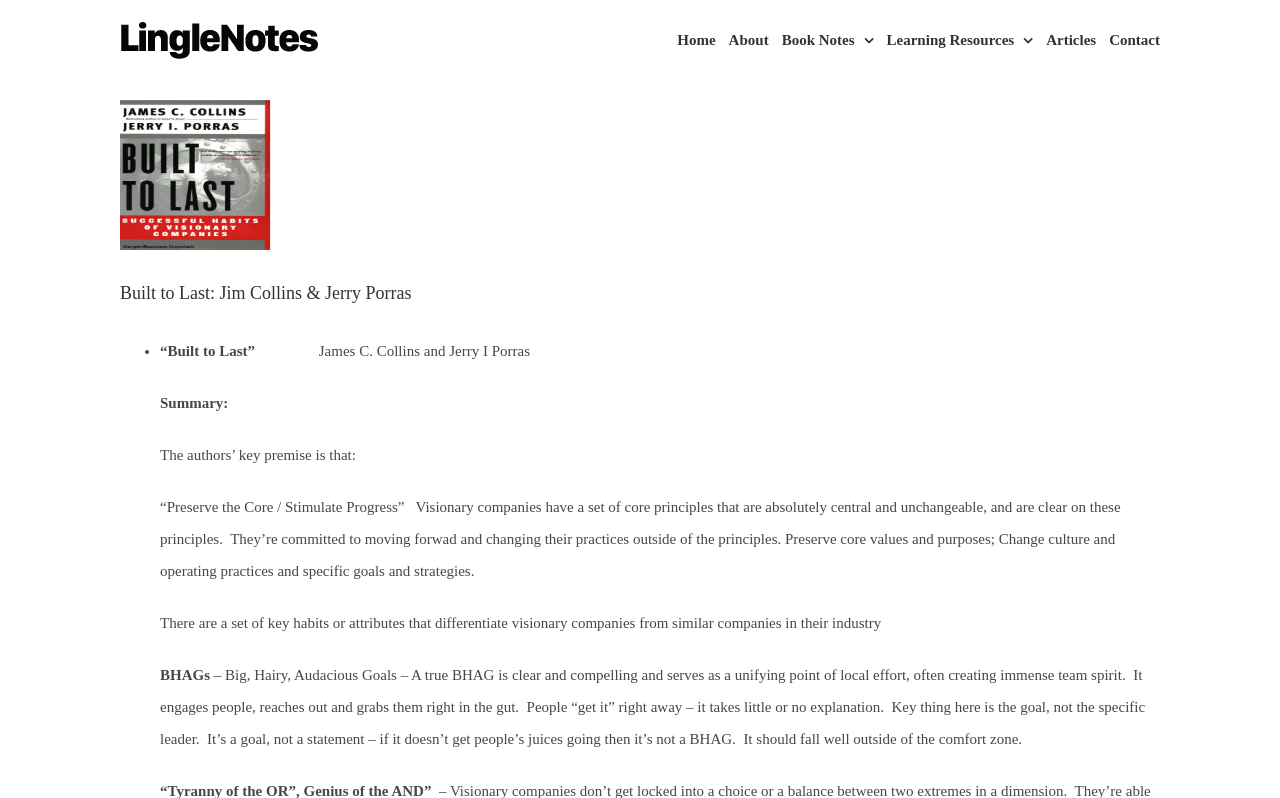Using the elements shown in the image, answer the question comprehensively: What is the name of the book?

The name of the book can be found in the heading element 'Built to Last: Jim Collins & Jerry Porras' and also in the static text element '“Built to Last”' which is a part of the book summary.